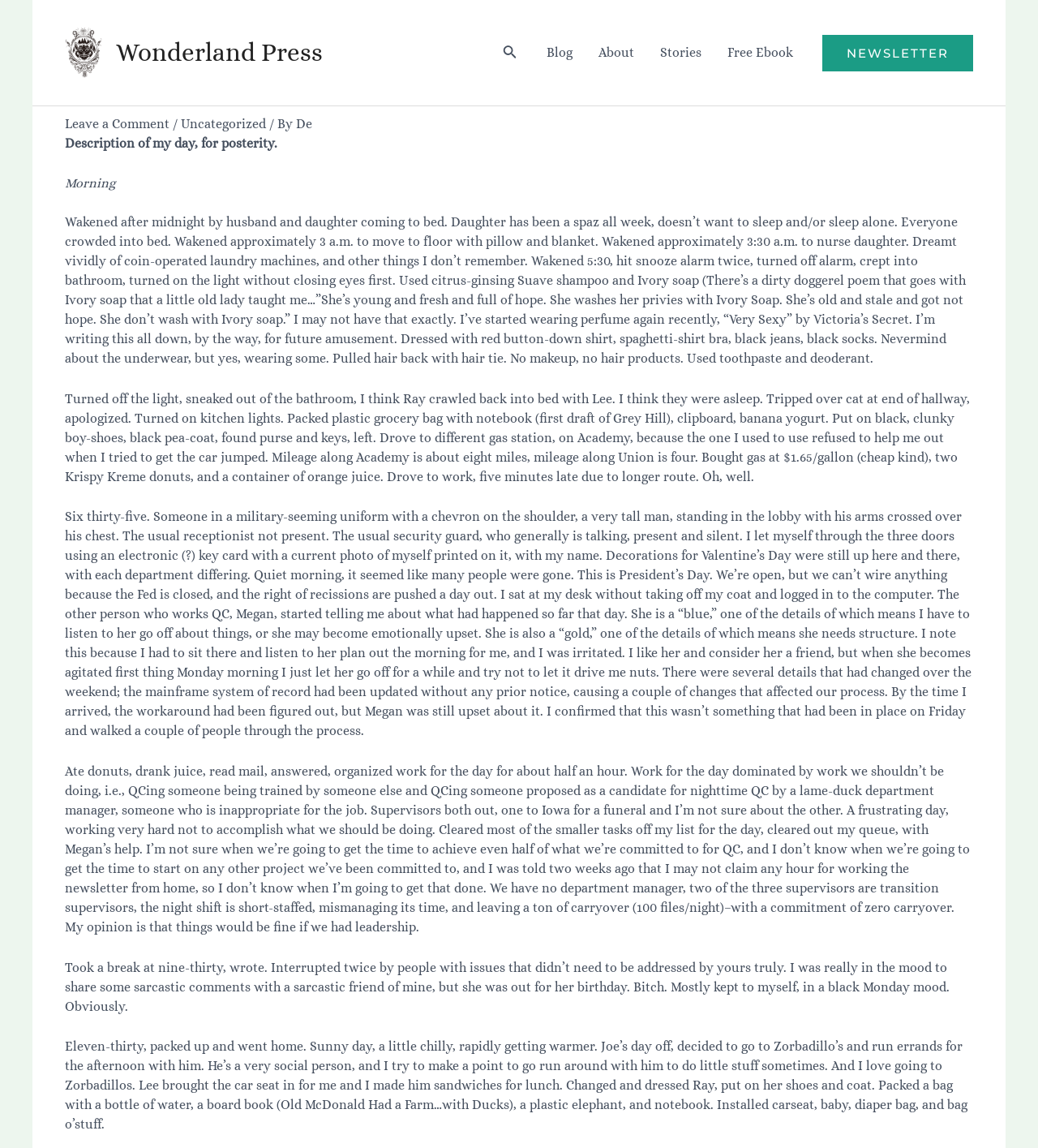Provide the bounding box coordinates of the HTML element described by the text: "Wonderland Press". The coordinates should be in the format [left, top, right, bottom] with values between 0 and 1.

[0.112, 0.033, 0.311, 0.058]